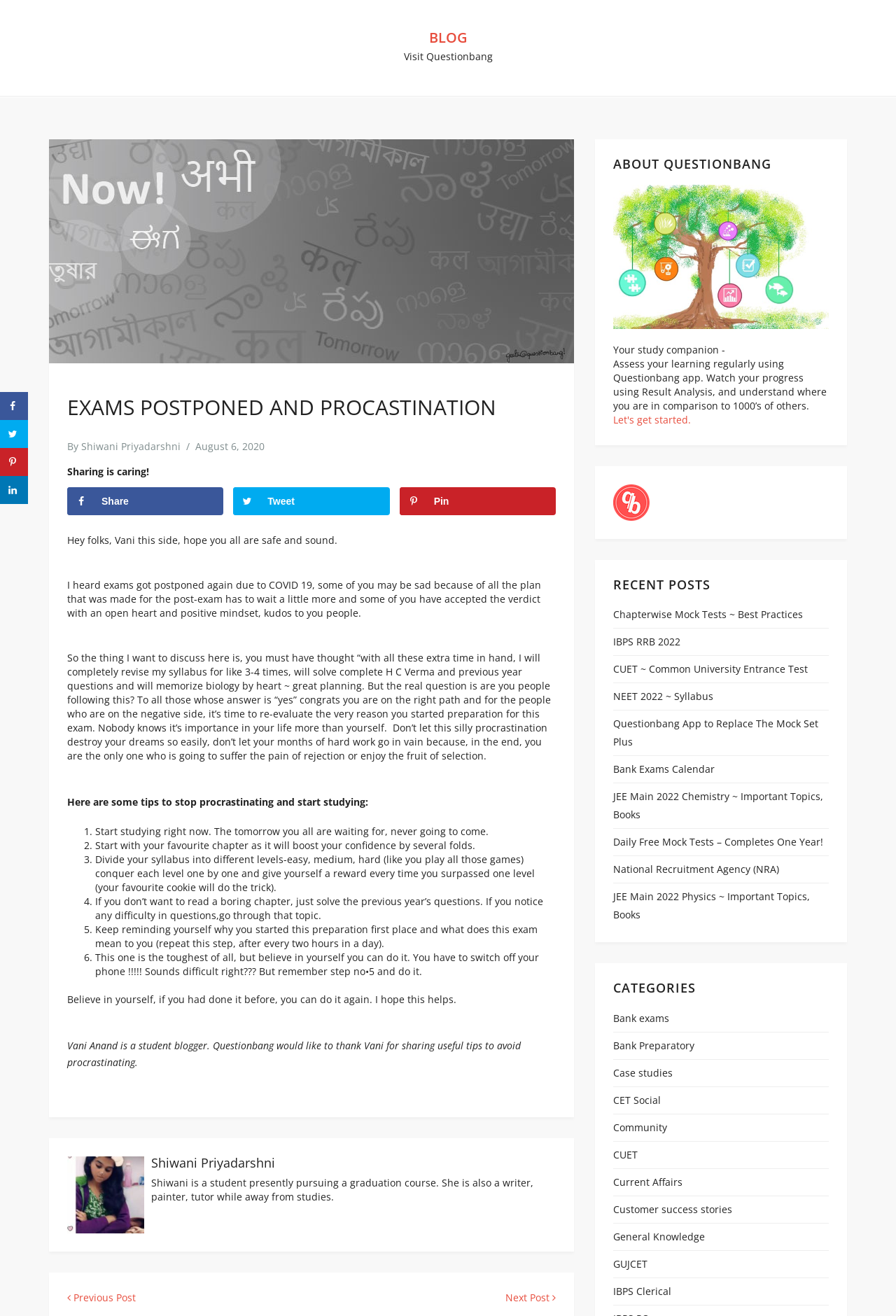Use a single word or phrase to answer the question:
Who wrote the blog post?

Vani Anand